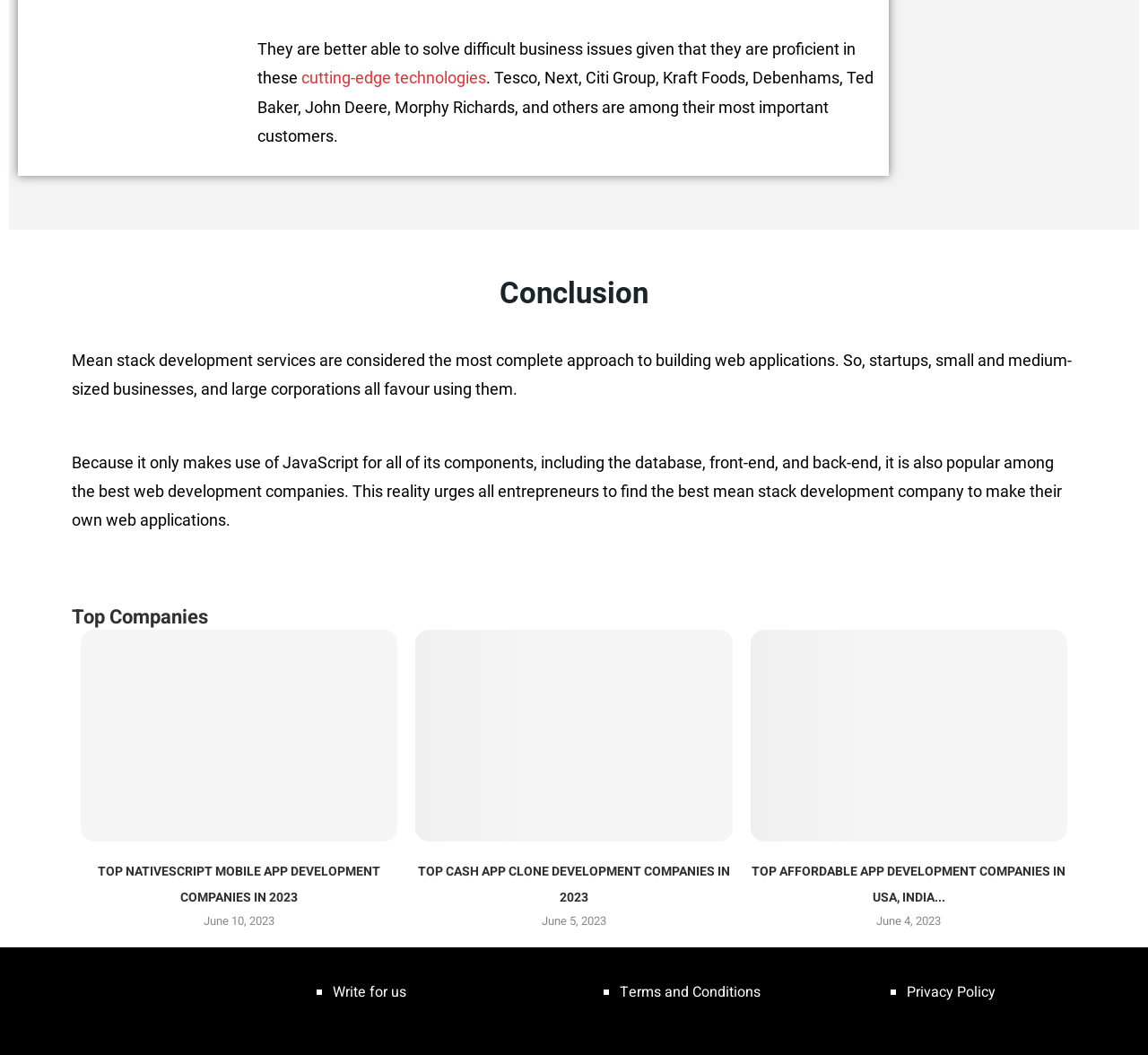What is the purpose of Mean stack development services?
Look at the image and respond with a one-word or short phrase answer.

Building web applications